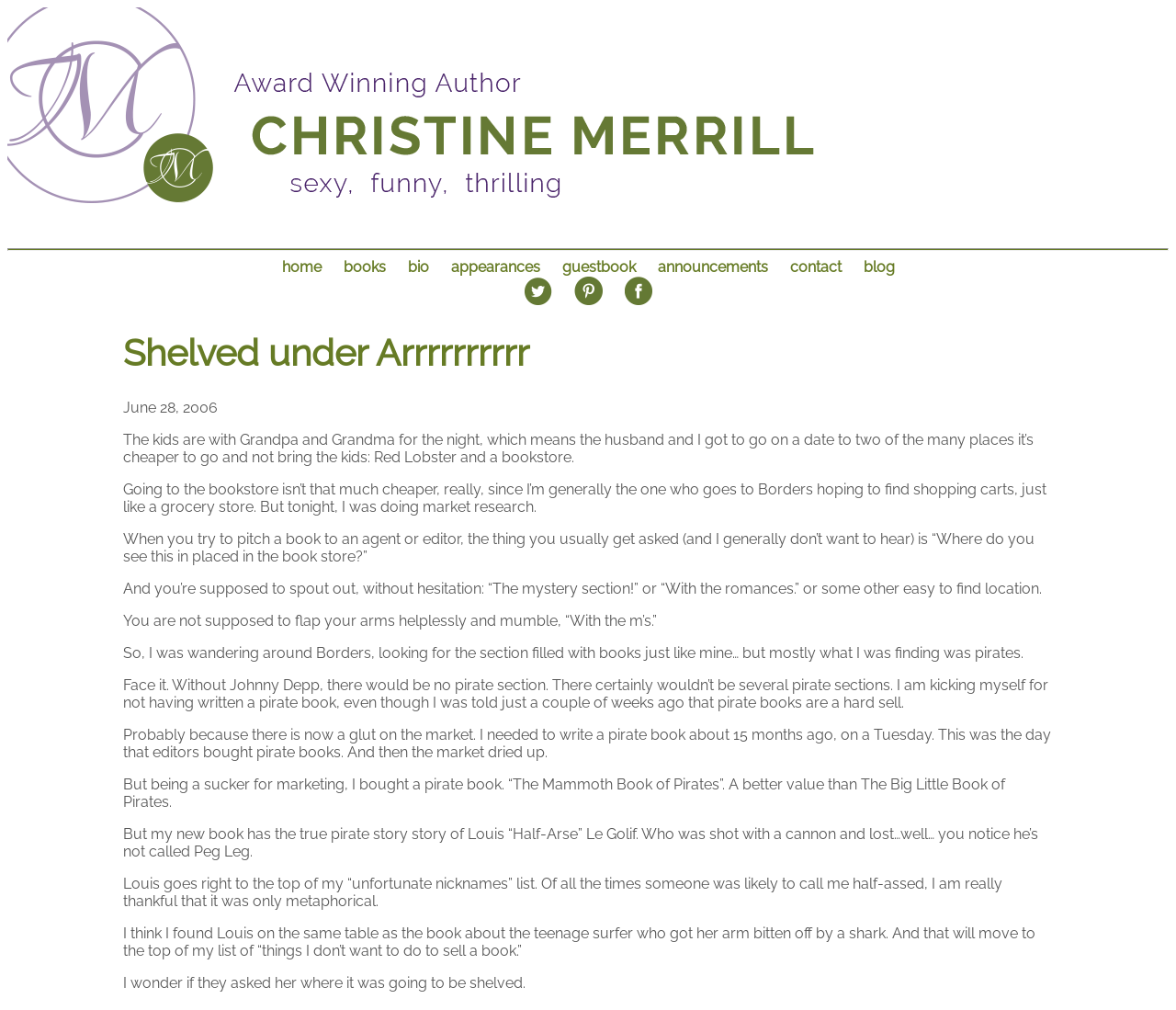What is the author's purpose at the bookstore?
Based on the image, provide a one-word or brief-phrase response.

Market research